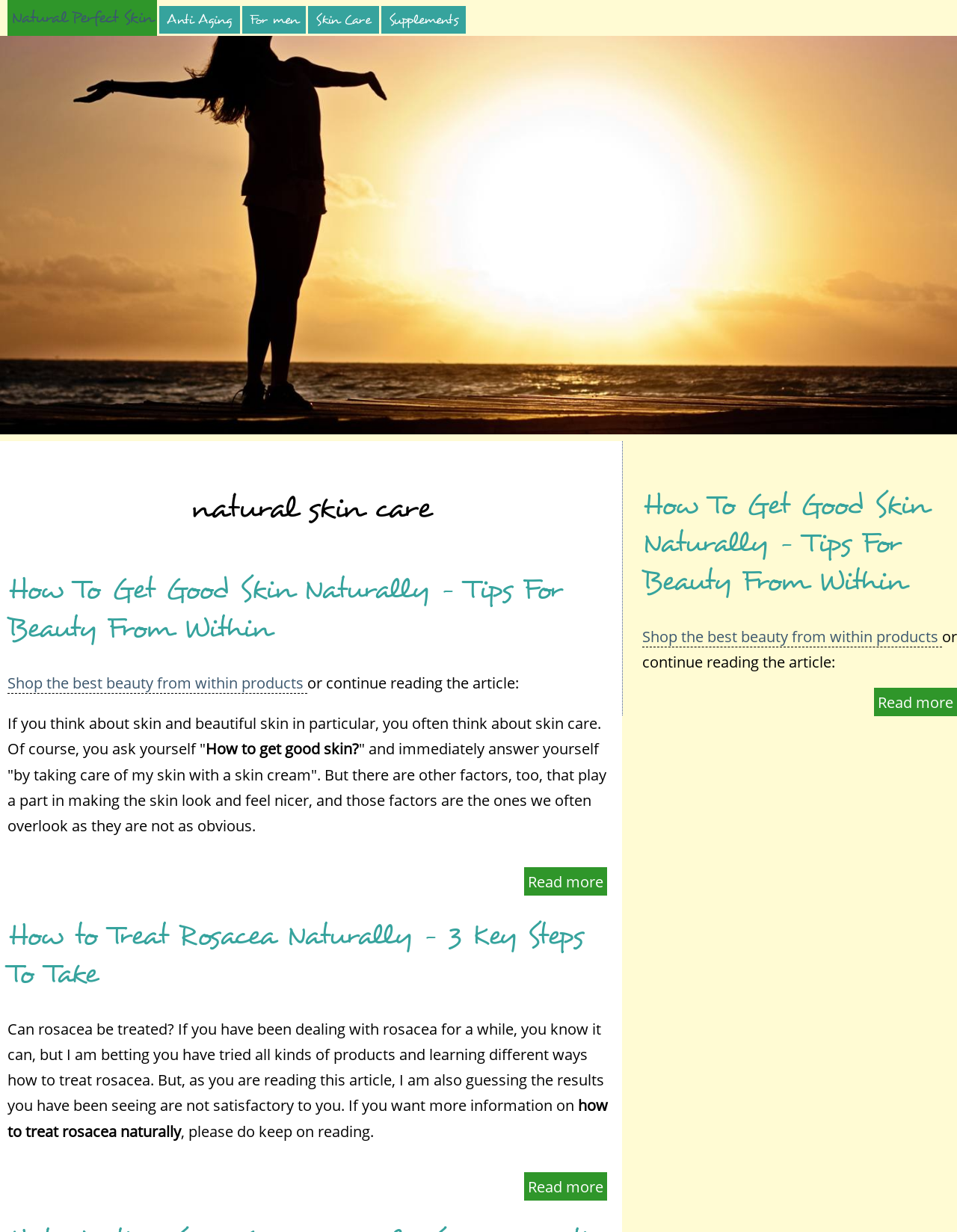Give the bounding box coordinates for the element described as: "Supplements".

[0.398, 0.005, 0.487, 0.027]